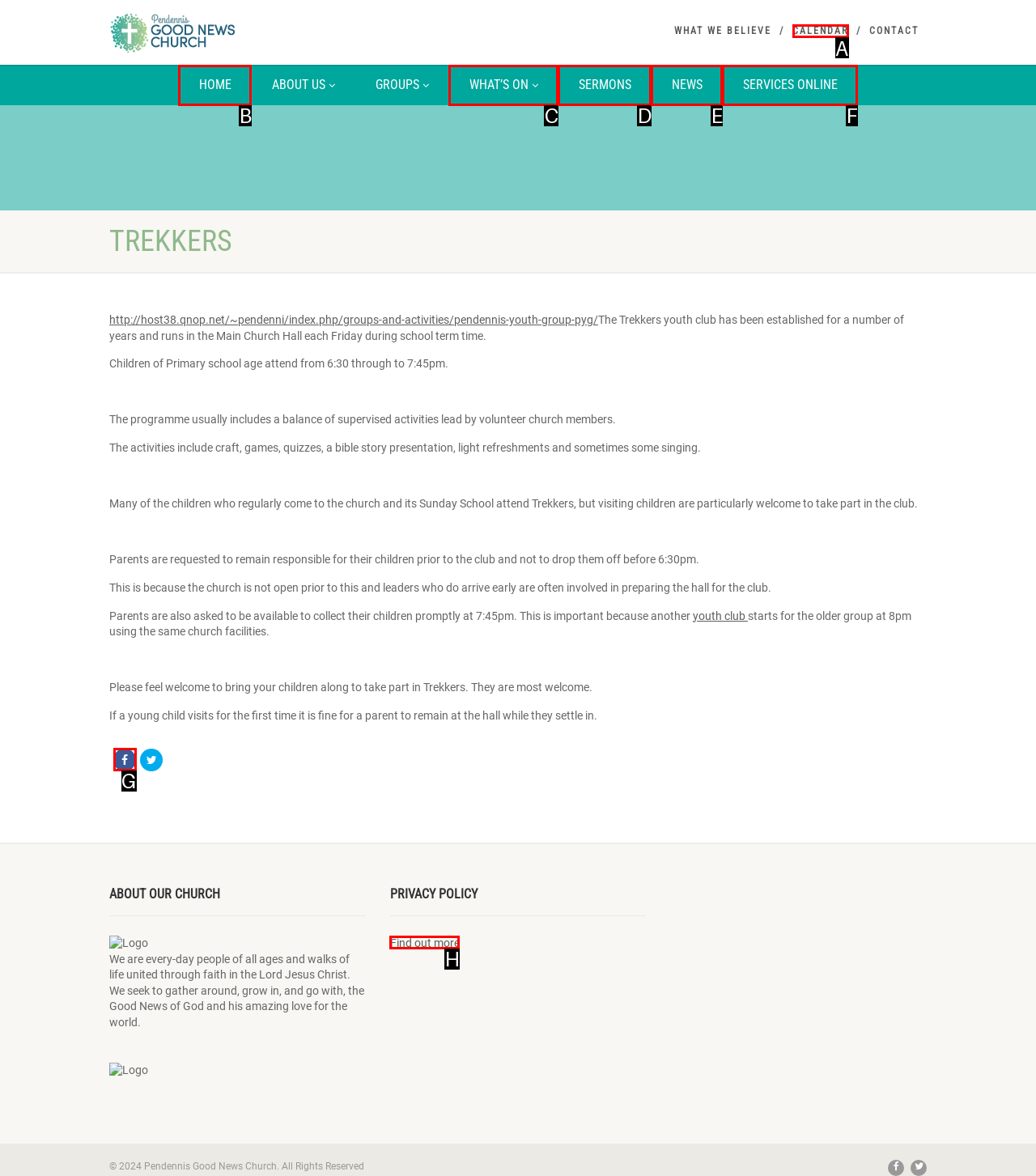Identify the HTML element that matches the description: Find out more. Provide the letter of the correct option from the choices.

H